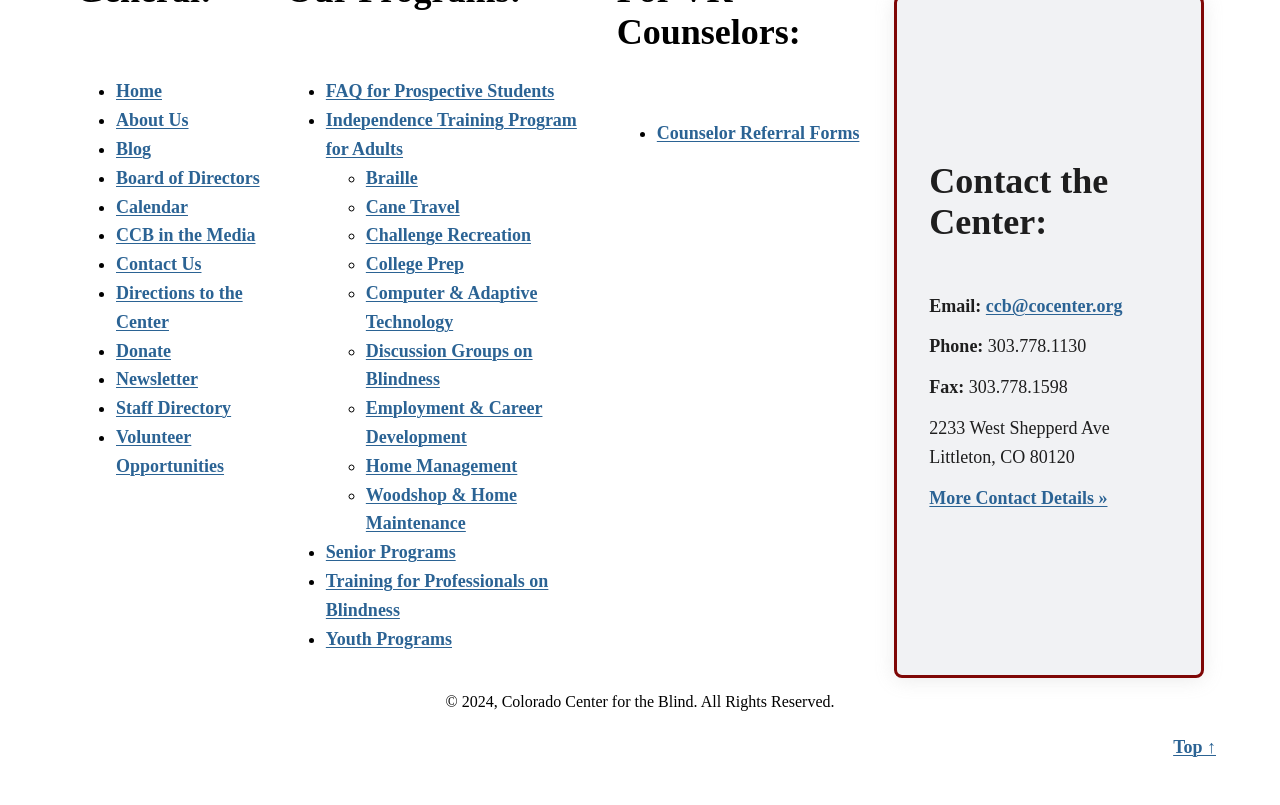Kindly determine the bounding box coordinates for the area that needs to be clicked to execute this instruction: "Contact the Center via email".

[0.77, 0.367, 0.877, 0.392]